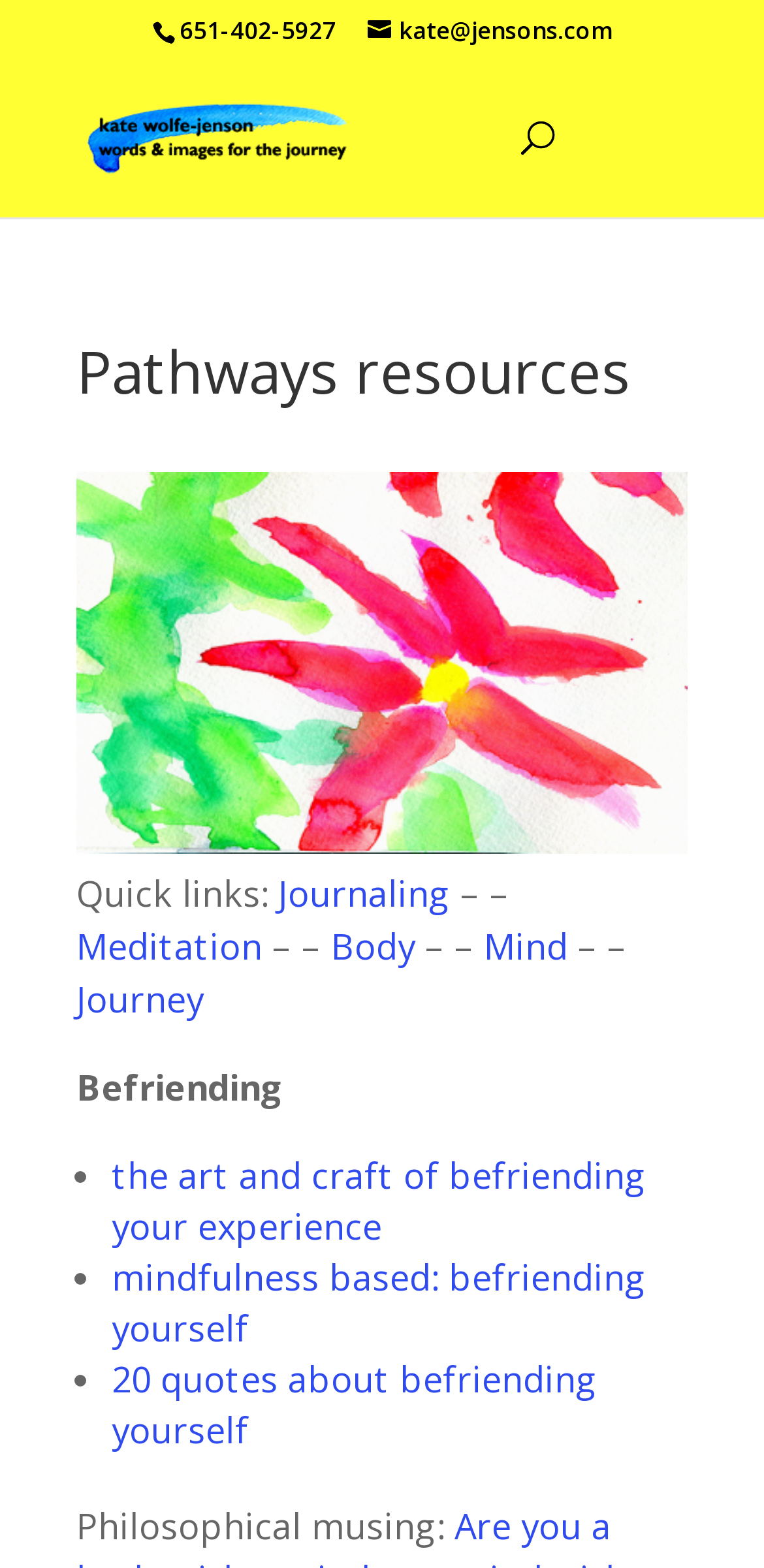Identify the bounding box of the HTML element described as: "Journey".

[0.1, 0.622, 0.267, 0.652]